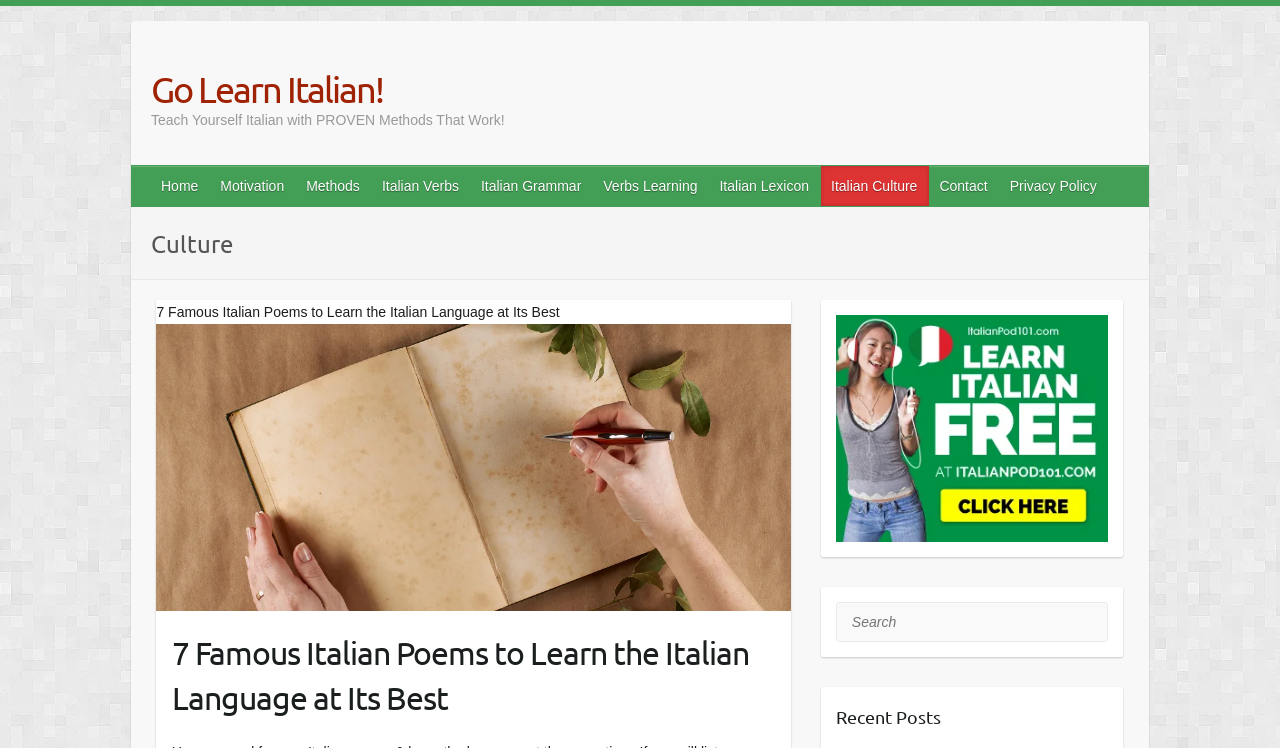Find the bounding box coordinates of the element to click in order to complete this instruction: "Explore the 'Italian Culture' page". The bounding box coordinates must be four float numbers between 0 and 1, denoted as [left, top, right, bottom].

[0.641, 0.222, 0.726, 0.275]